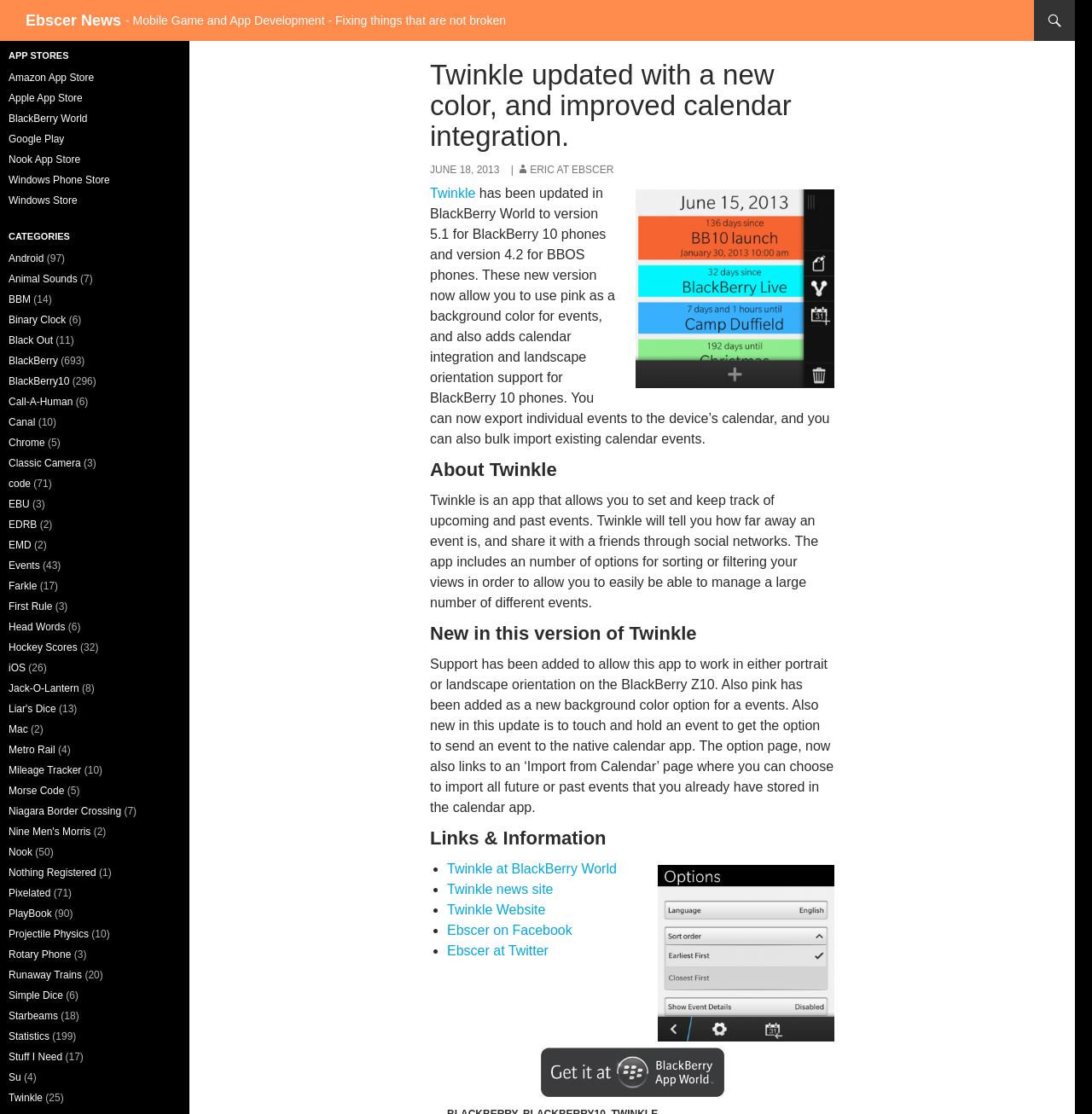Pinpoint the bounding box coordinates of the element you need to click to execute the following instruction: "Visit 'Twinkle at BlackBerry World'". The bounding box should be represented by four float numbers between 0 and 1, in the format [left, top, right, bottom].

[0.409, 0.773, 0.565, 0.786]